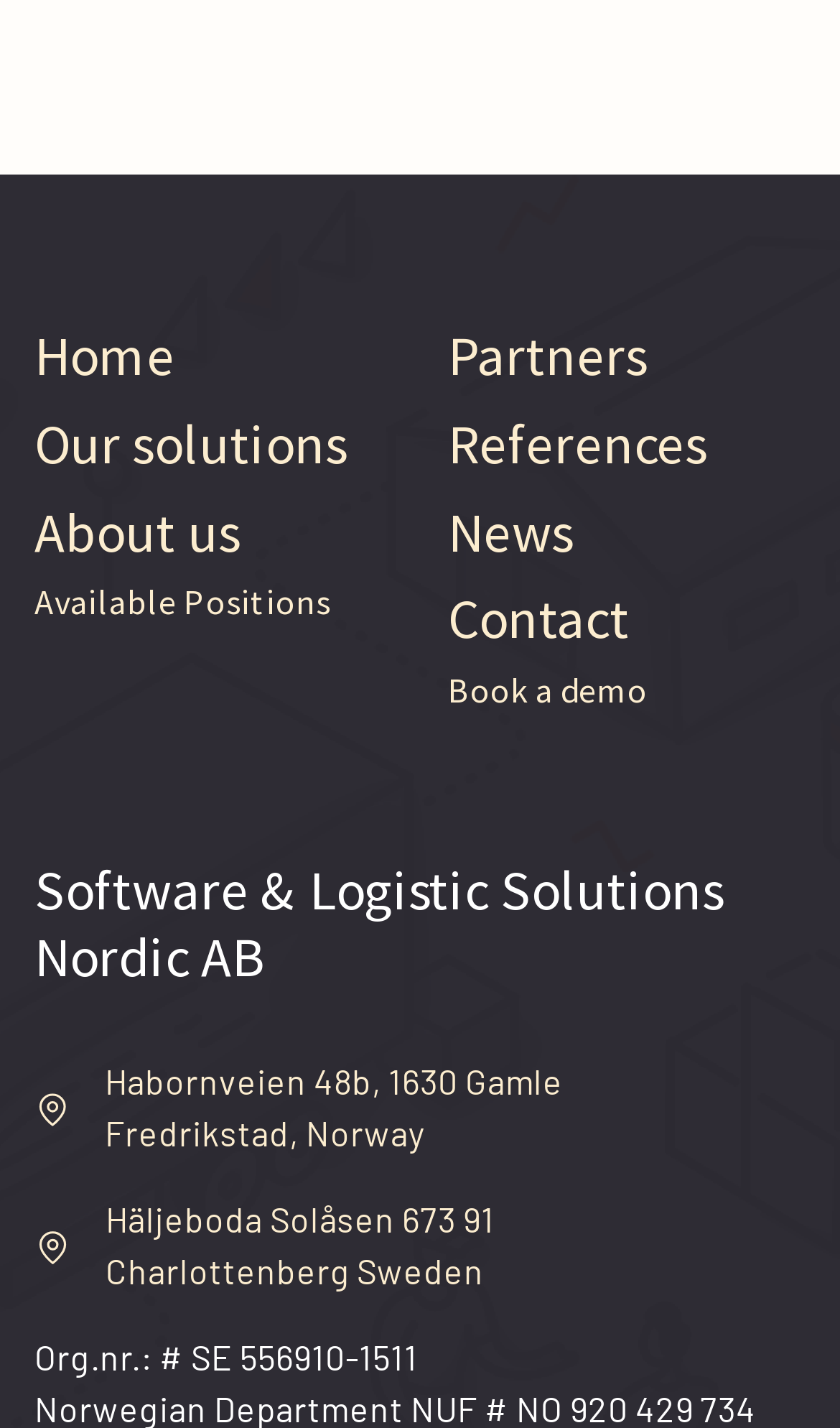What is the organization number of the company?
Please answer the question as detailed as possible.

The organization number of the company can be found in the StaticText element with bounding box coordinates [0.041, 0.941, 0.497, 0.965]. It is 'Org.nr.: # SE 556910-1511'.